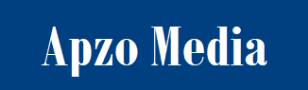What is the purpose of the color contrast?
Provide a thorough and detailed answer to the question.

According to the caption, the color contrast is used to enhance readability, making the logo or branding element more effective for its intended audience.